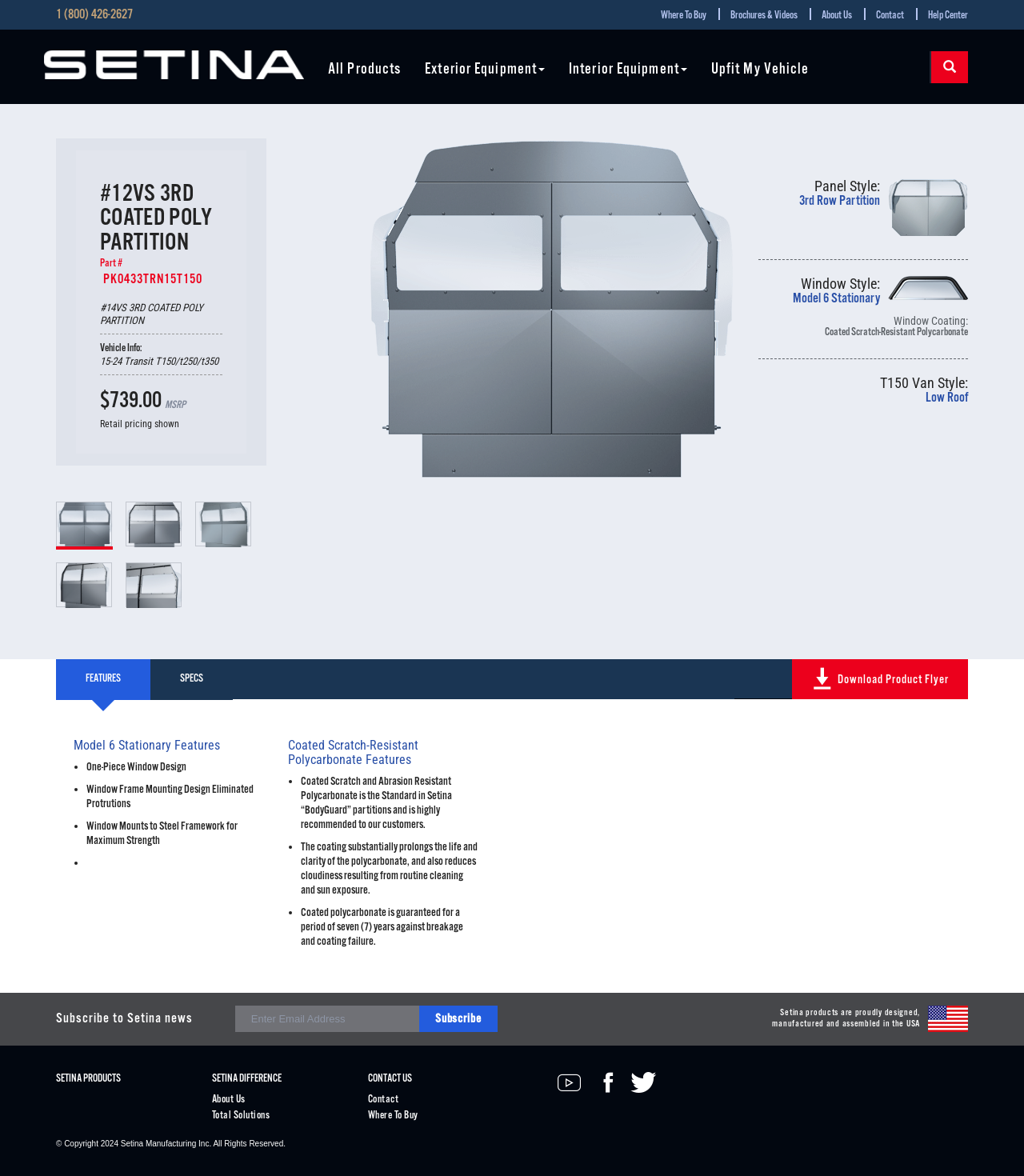Provide the bounding box coordinates of the UI element this sentence describes: "Upfit My Vehicle".

[0.694, 0.053, 0.79, 0.066]